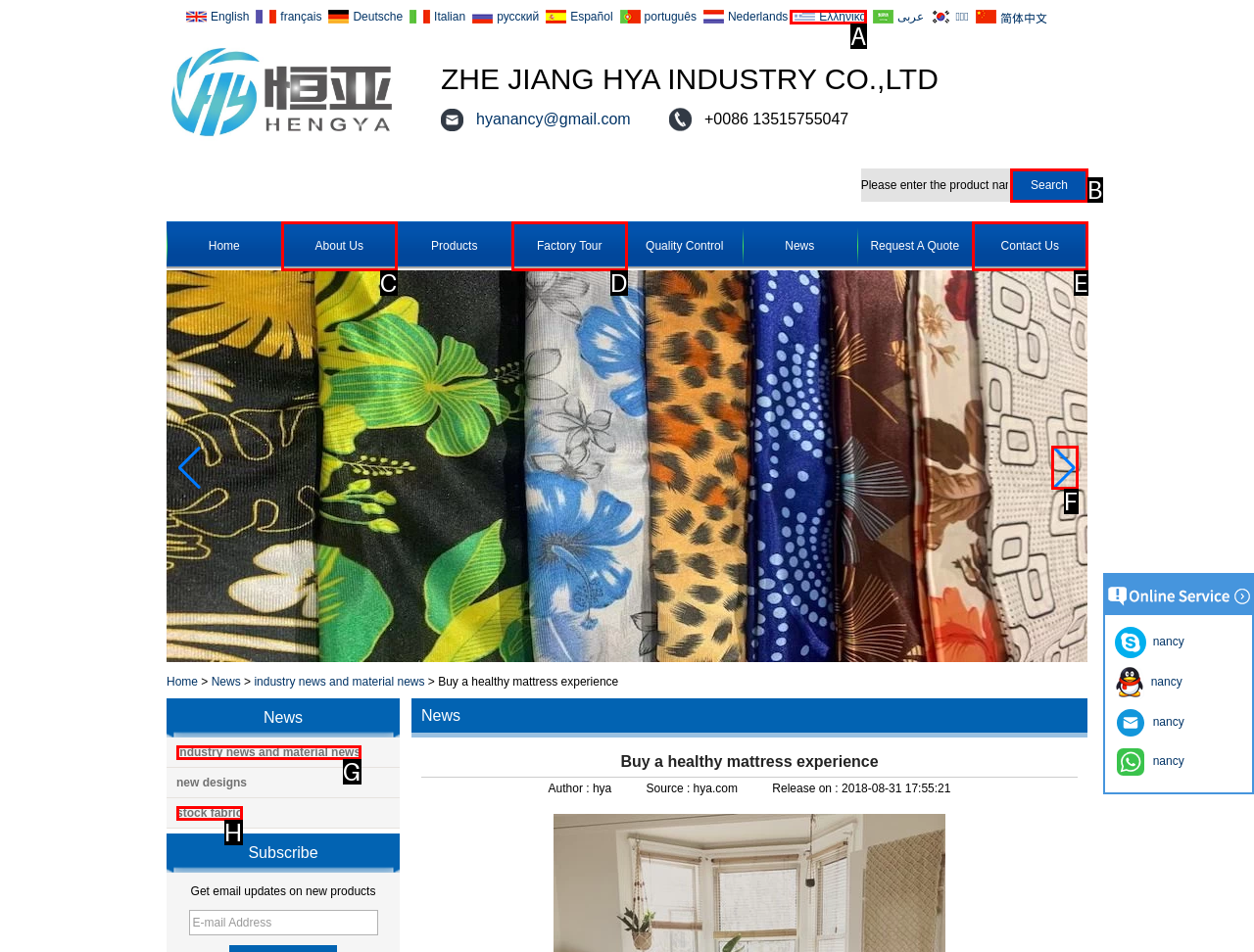Match the following description to a UI element: value="Search"
Provide the letter of the matching option directly.

B